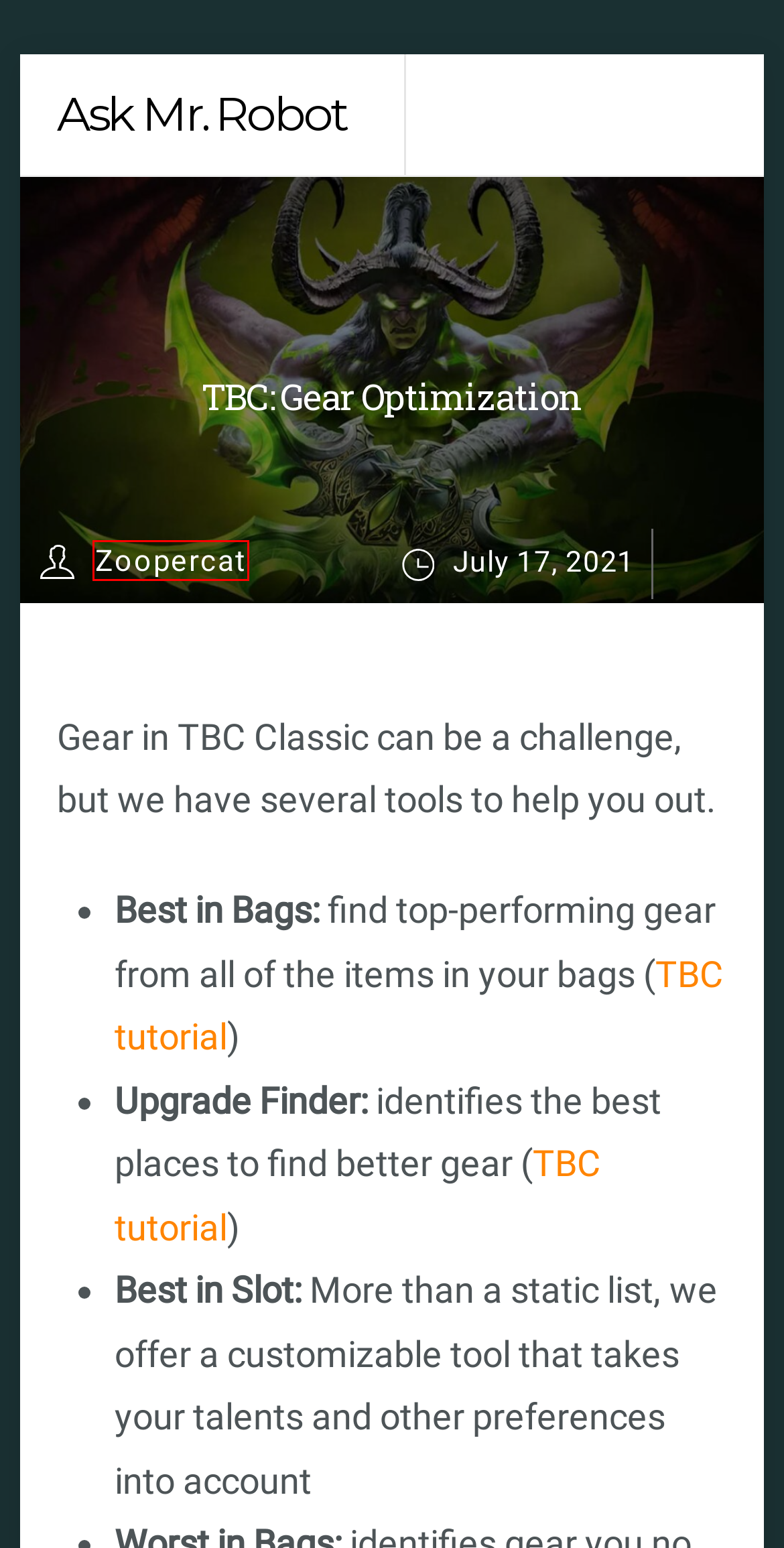Given a screenshot of a webpage with a red bounding box, please pick the webpage description that best fits the new webpage after clicking the element inside the bounding box. Here are the candidates:
A. TBC: Tips for optimizing like a pro – Ask Mr. Robot
B. Tutorials – Ask Mr. Robot
C. Ask Mr. Robot – WoW theorycraft & analysis
D. zoopercat – Ask Mr. Robot
E. Terms of Use
F. TBC: Best in Bags – Ask Mr. Robot
G. TBC: Upgrade Finder – Ask Mr. Robot
H. Tips for optimizing Classic like a pro – Ask Mr. Robot

D